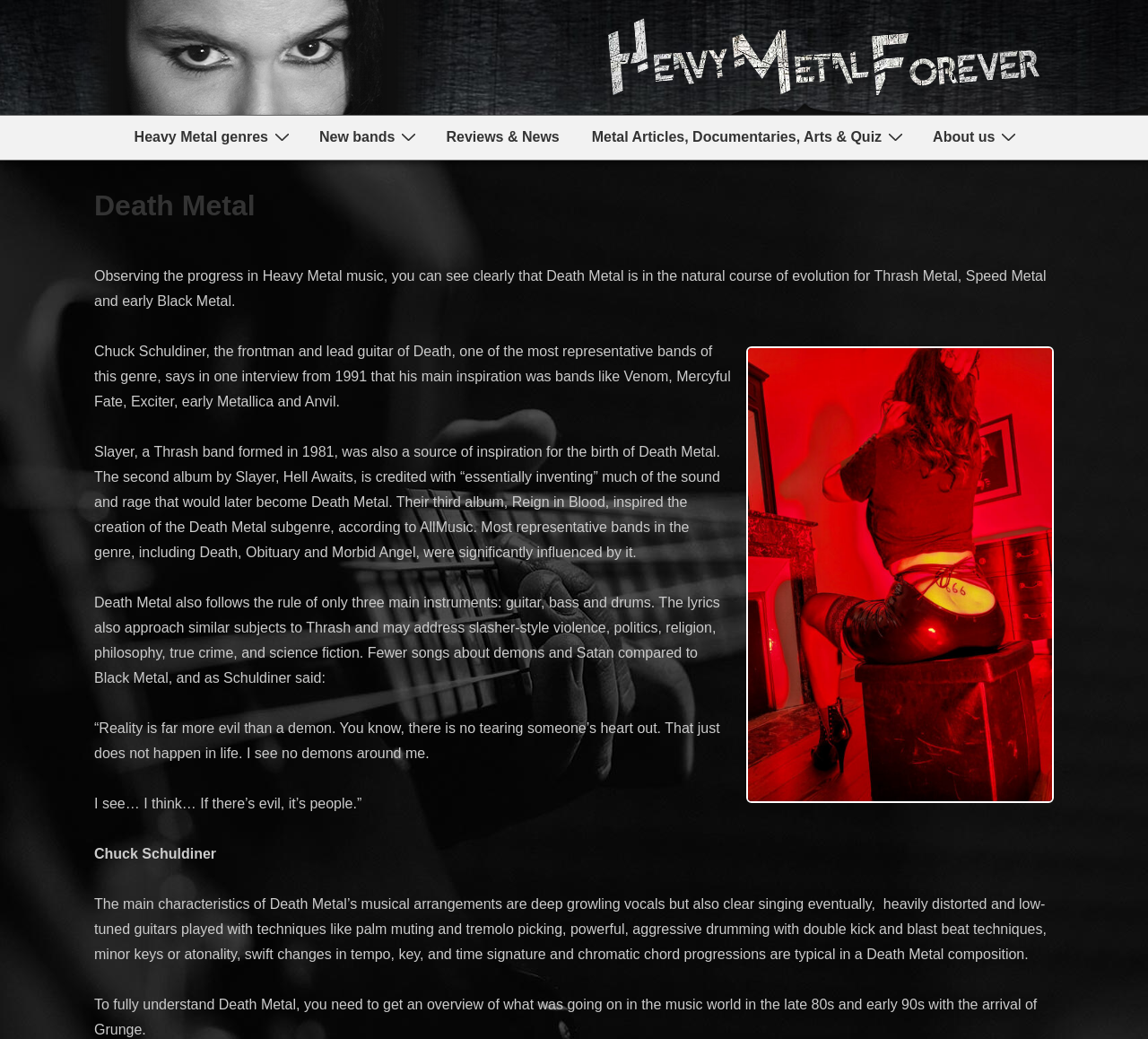Answer the following query with a single word or phrase:
What is the typical vocal style in Death Metal music?

Deep growling vocals